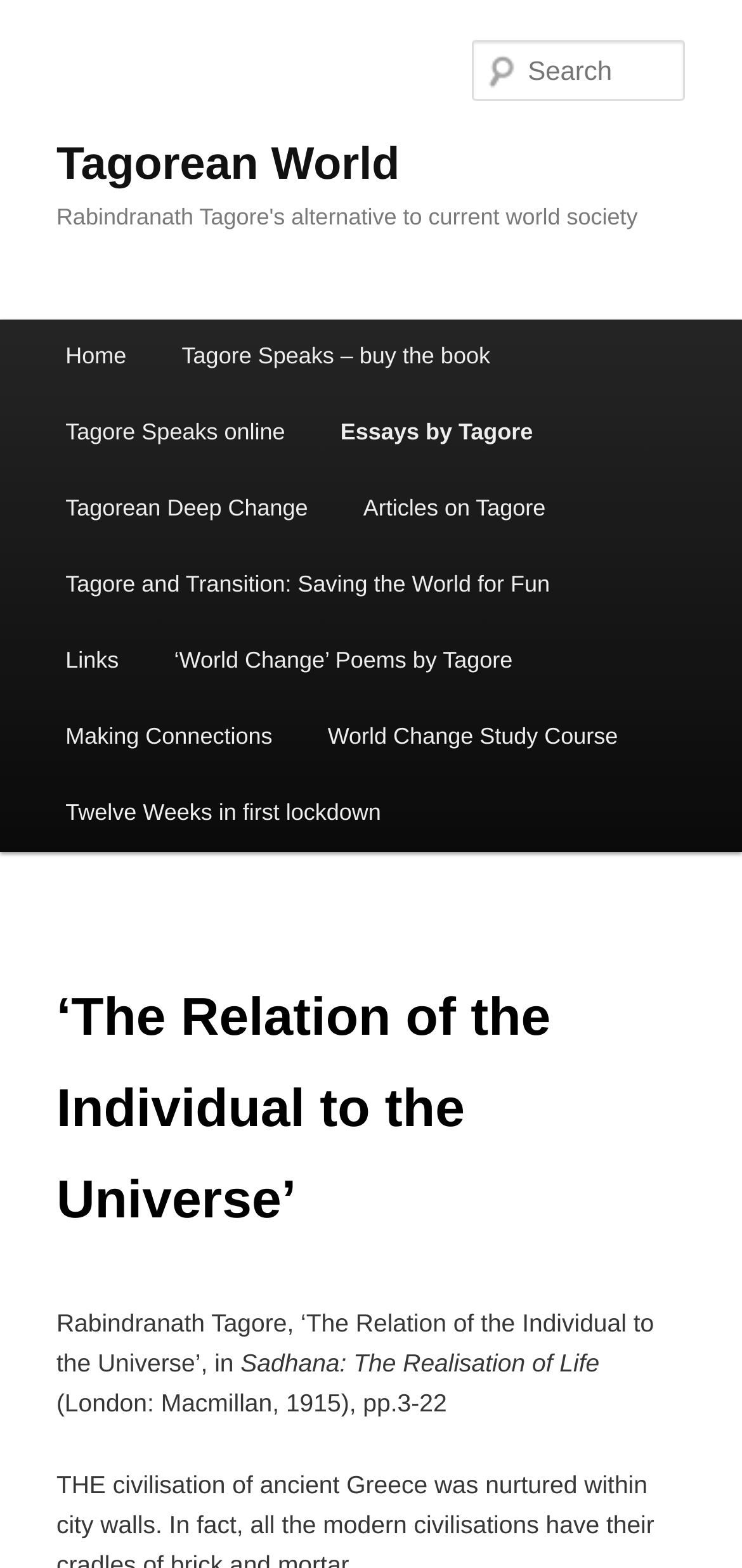Find the bounding box coordinates for the HTML element described in this sentence: "Twelve Weeks in first lockdown". Provide the coordinates as four float numbers between 0 and 1, in the format [left, top, right, bottom].

[0.051, 0.495, 0.551, 0.544]